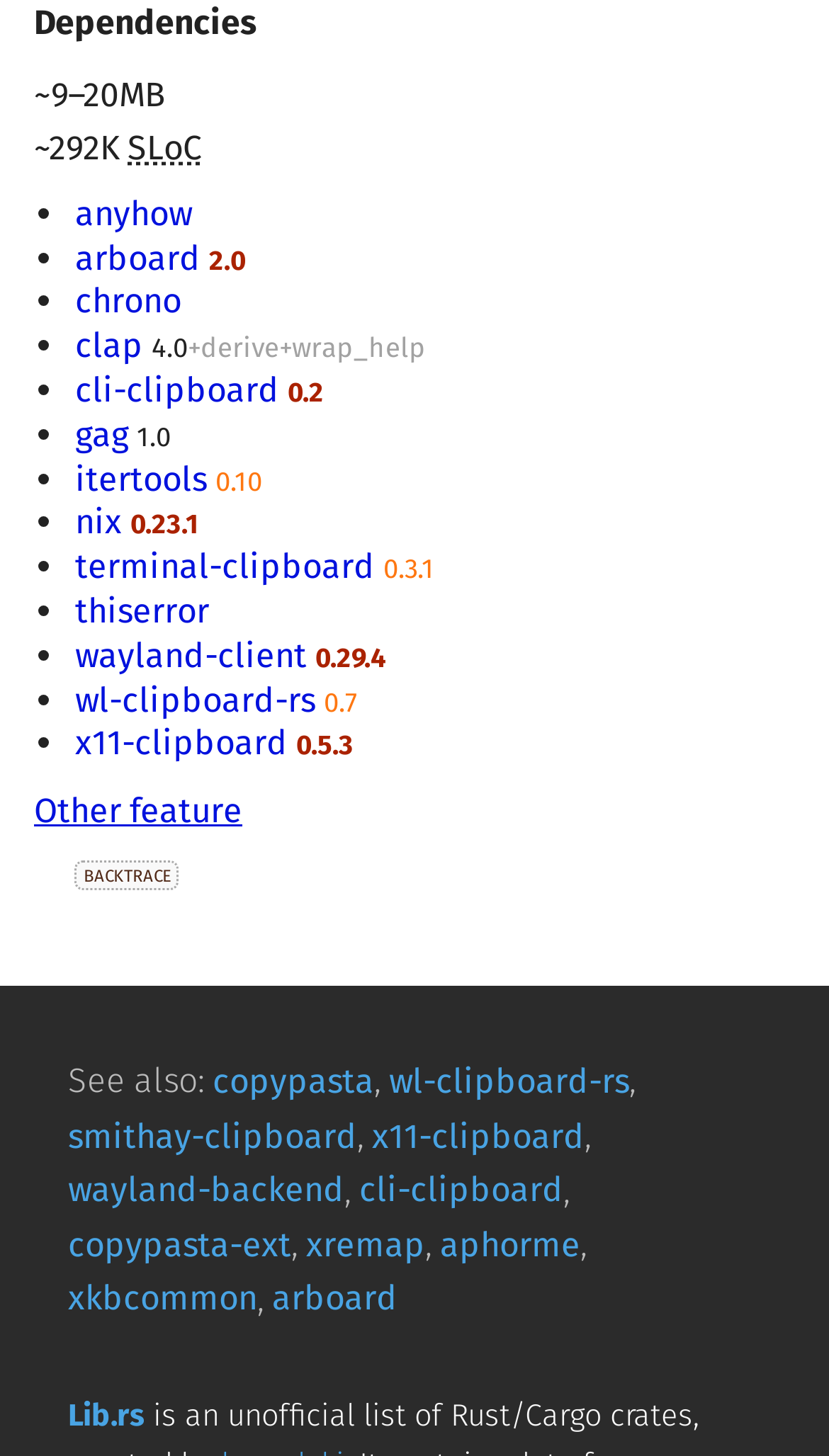What are some related projects mentioned on the page? Look at the image and give a one-word or short phrase answer.

copypasta, wl-clipboard-rs, smithay-clipboard, etc.